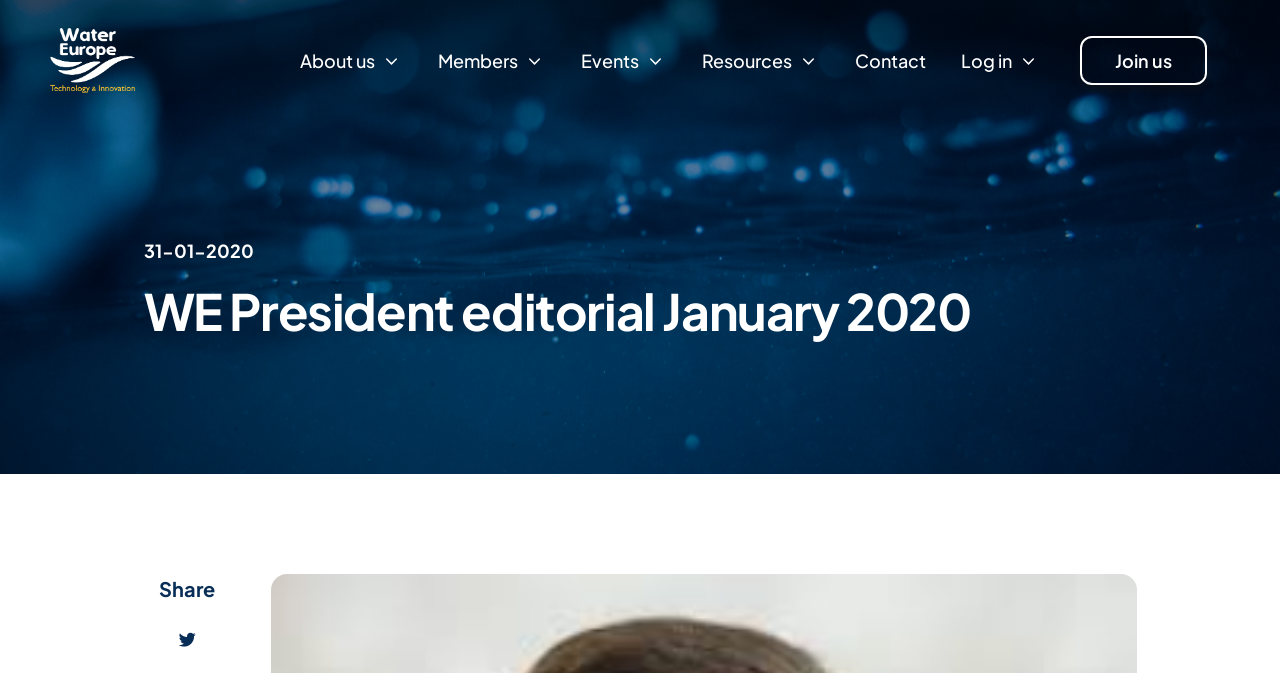Could you provide the bounding box coordinates for the portion of the screen to click to complete this instruction: "Click on Join us"?

[0.844, 0.053, 0.943, 0.126]